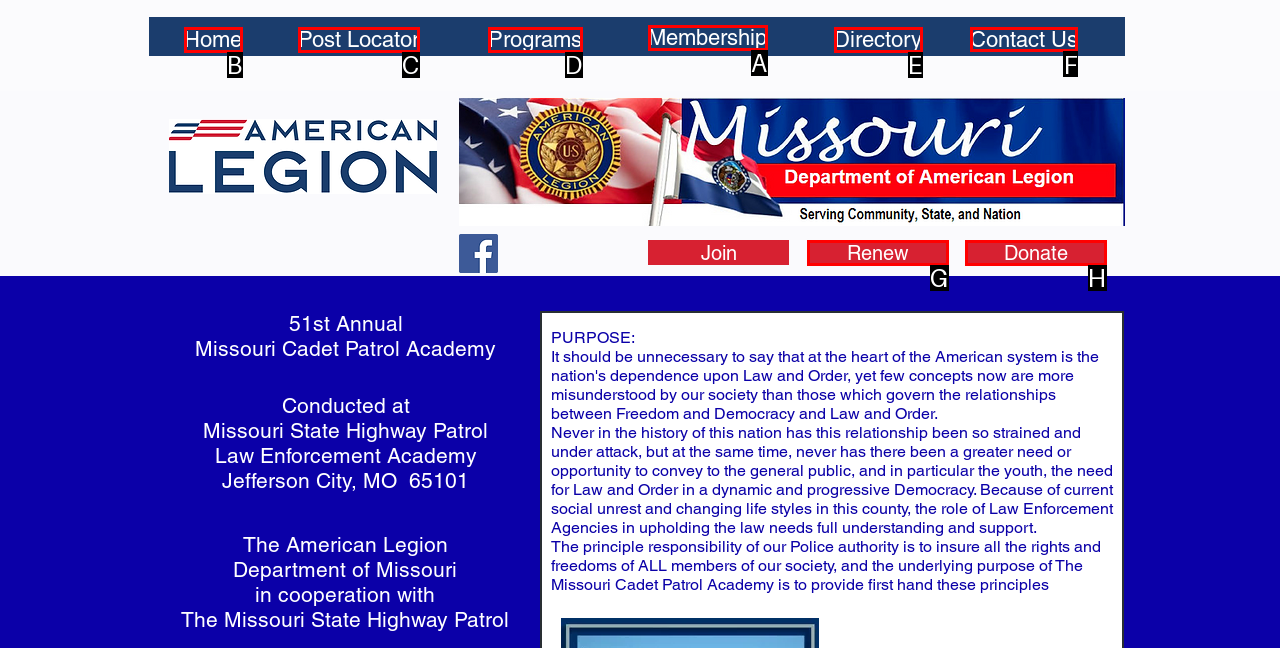Which option should you click on to fulfill this task: Visit the Contact Us page? Answer with the letter of the correct choice.

F